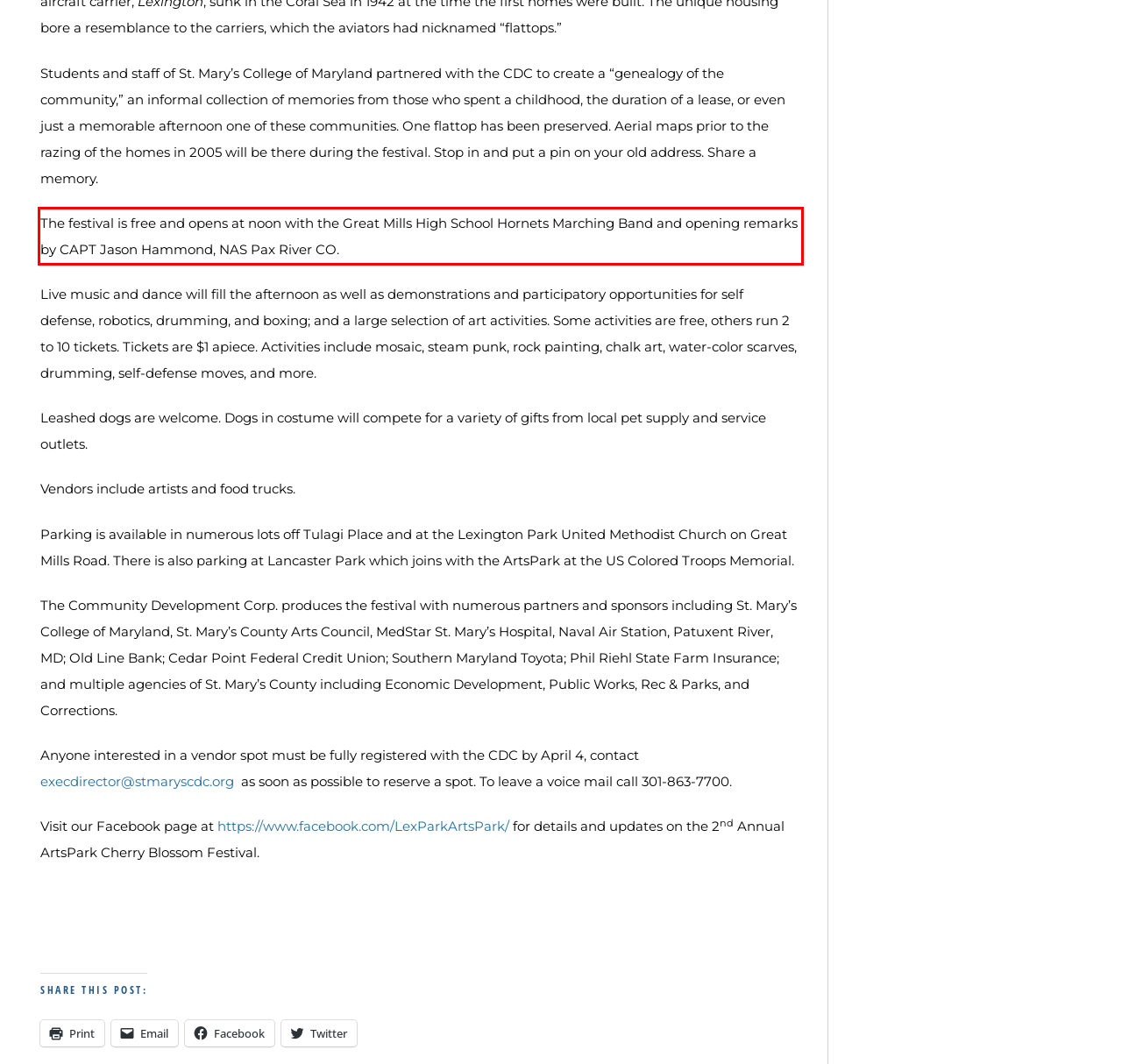Using the webpage screenshot, recognize and capture the text within the red bounding box.

The festival is free and opens at noon with the Great Mills High School Hornets Marching Band and opening remarks by CAPT Jason Hammond, NAS Pax River CO.